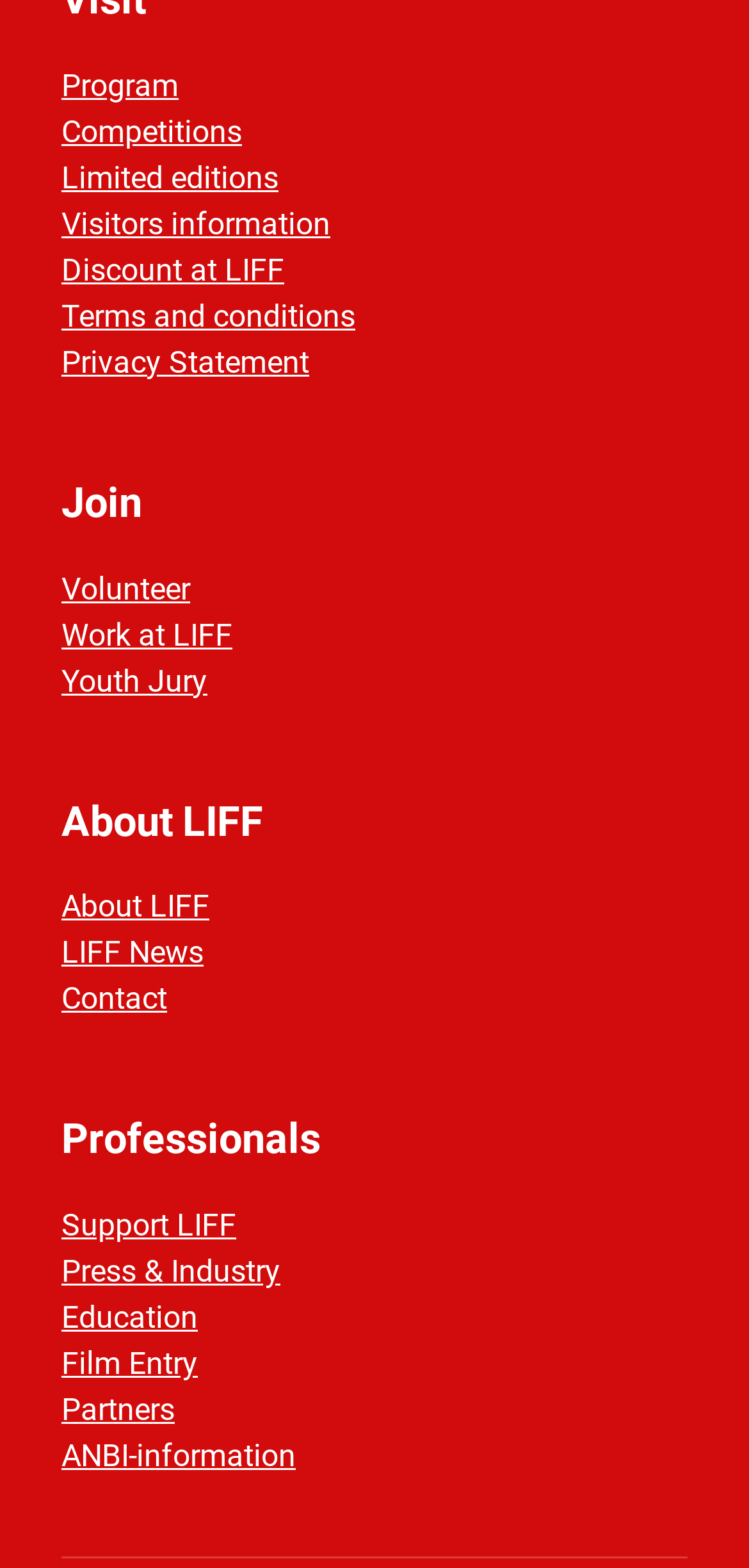Please respond in a single word or phrase: 
What is the last link in the 'About LIFF' section?

Contact